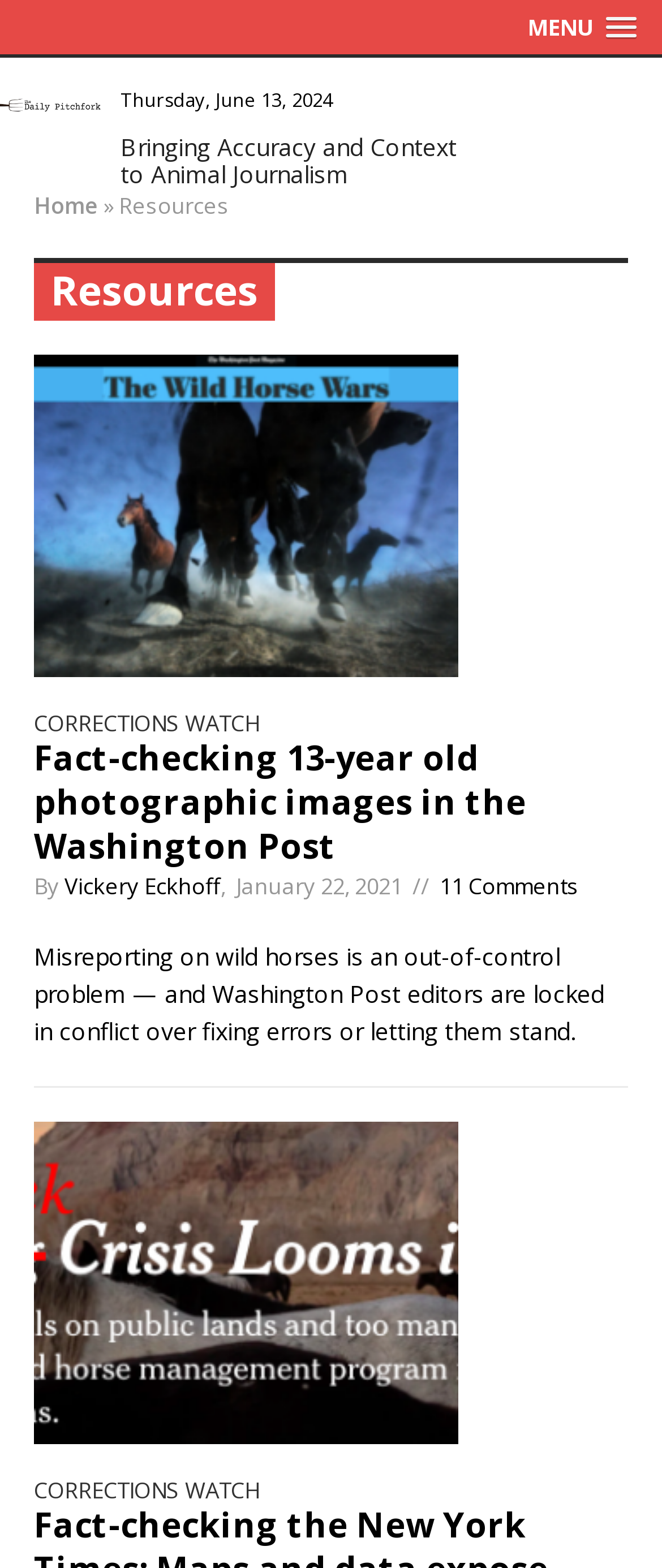Who is the author of the article?
Based on the image content, provide your answer in one word or a short phrase.

Vickery Eckhoff